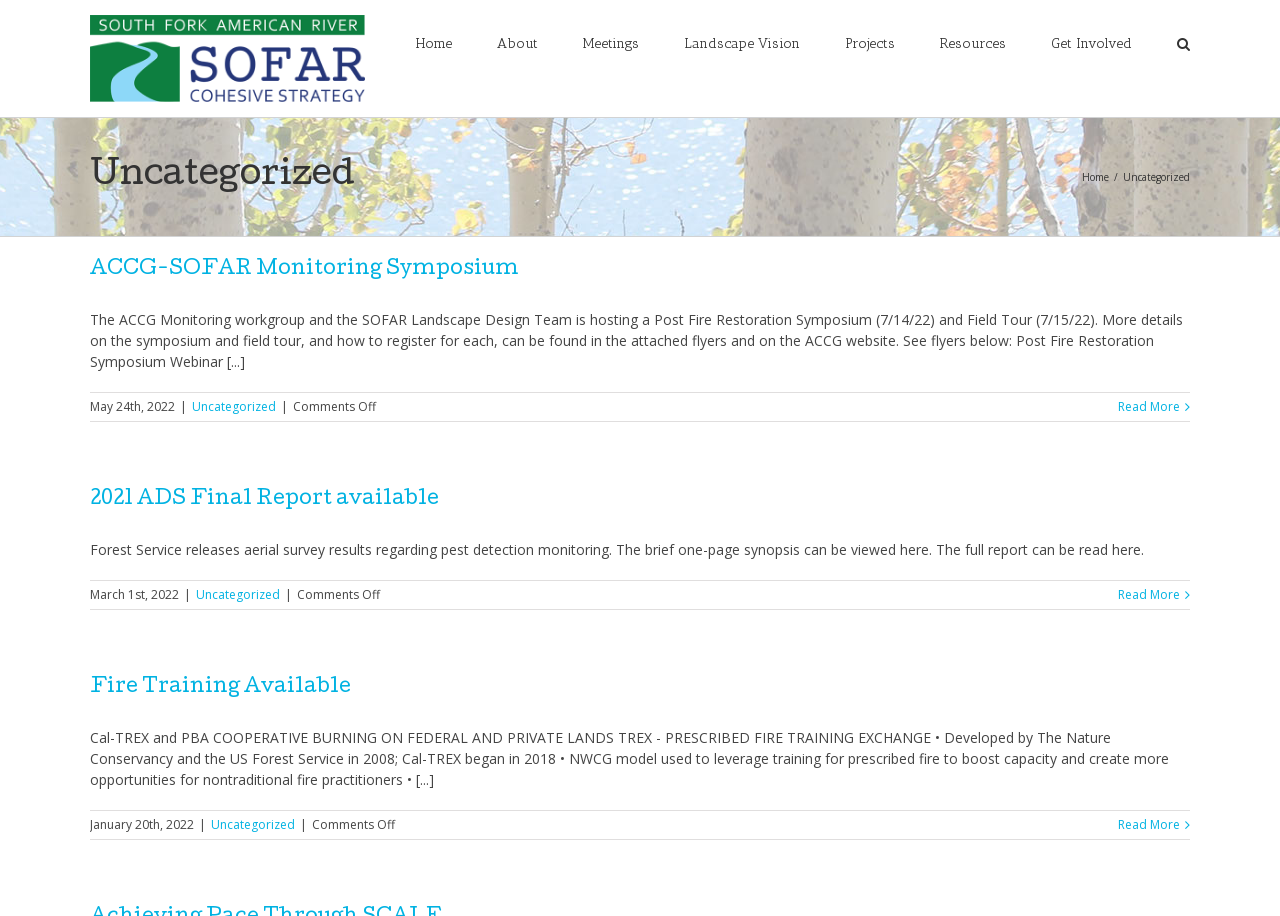What is the topic of the first article?
Provide a detailed answer to the question using information from the image.

I looked at the first article element and found the heading 'ACCG-SOFAR Monitoring Symposium'. This suggests that the topic of the first article is related to this symposium.